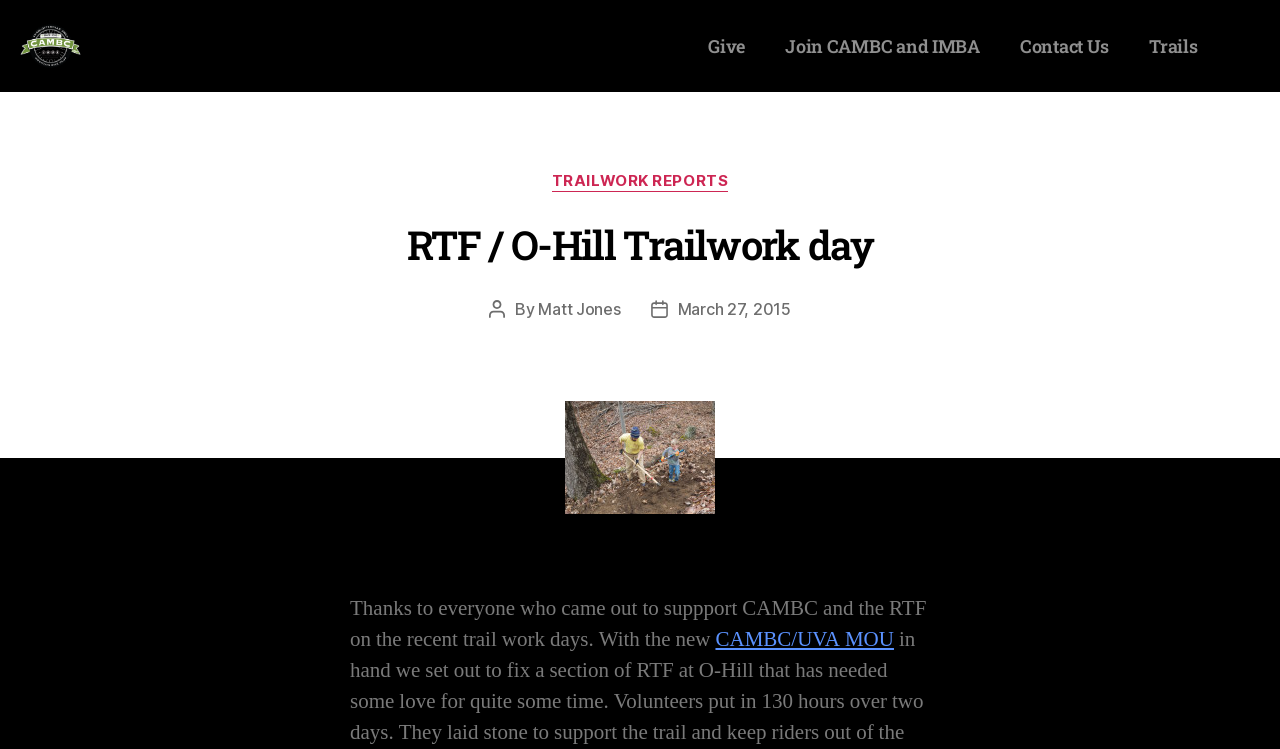Provide a single word or phrase to answer the given question: 
What is the name of the event?

RTF / O-Hill Trailwork day